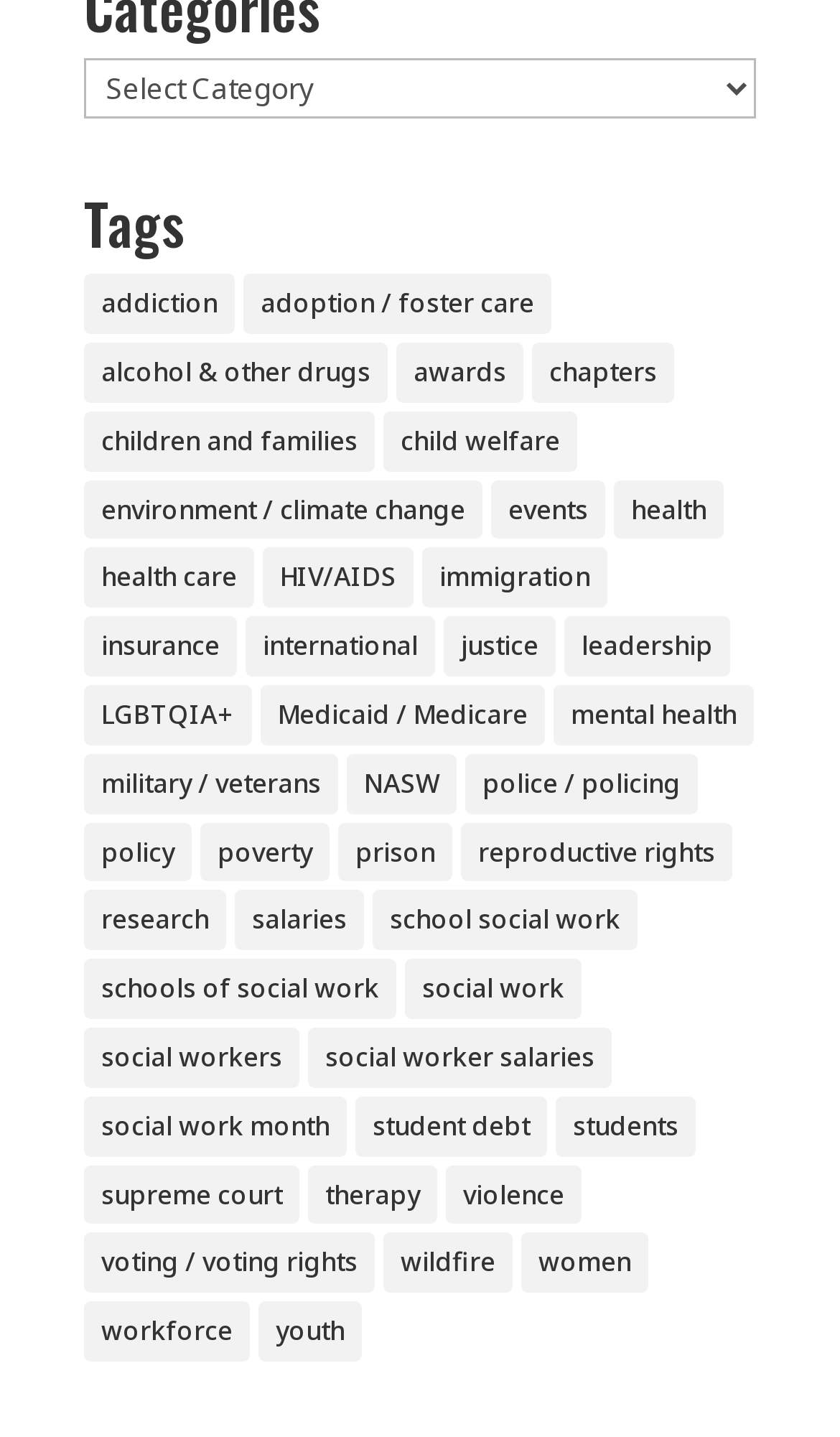Locate the bounding box coordinates of the clickable element to fulfill the following instruction: "View addiction related items". Provide the coordinates as four float numbers between 0 and 1 in the format [left, top, right, bottom].

[0.1, 0.191, 0.279, 0.232]